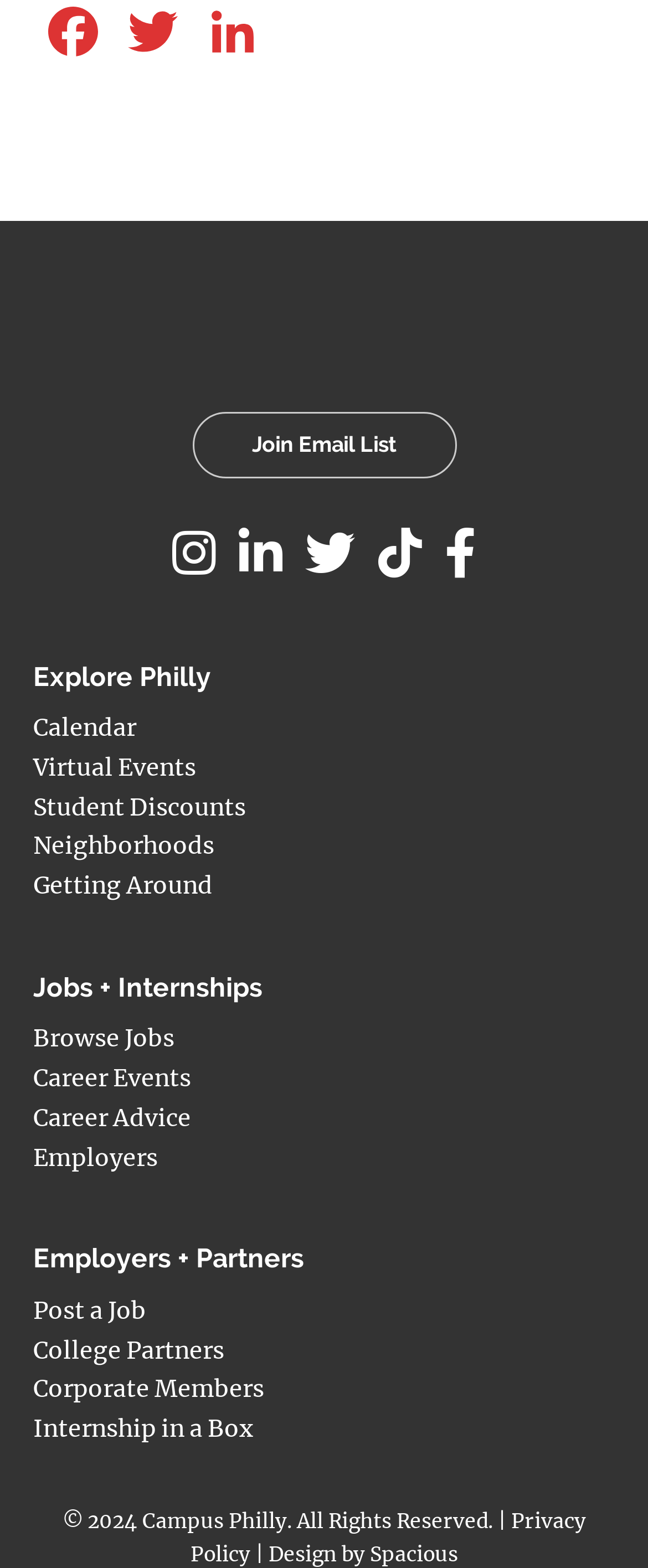Can you identify the bounding box coordinates of the clickable region needed to carry out this instruction: 'Post a Job'? The coordinates should be four float numbers within the range of 0 to 1, stated as [left, top, right, bottom].

[0.051, 0.826, 0.226, 0.845]